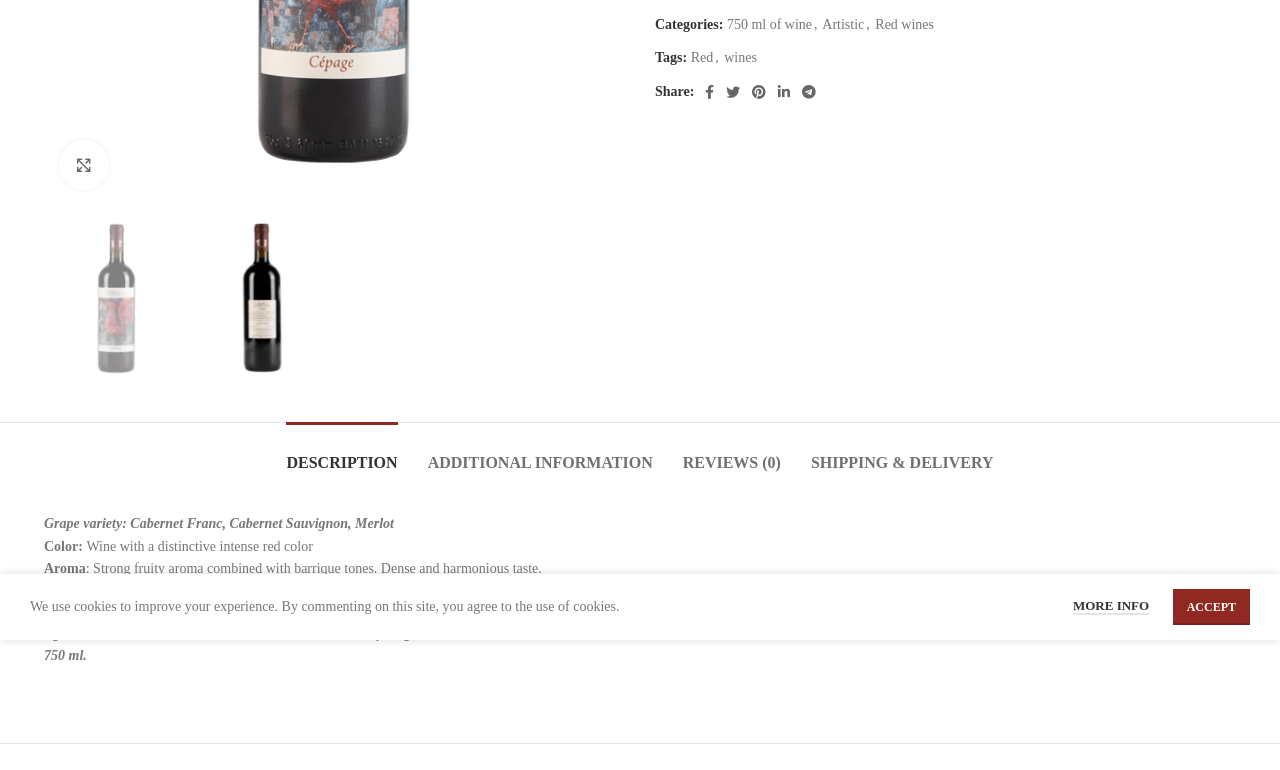Identify the bounding box coordinates for the UI element described as: "More info".

[0.838, 0.777, 0.898, 0.799]